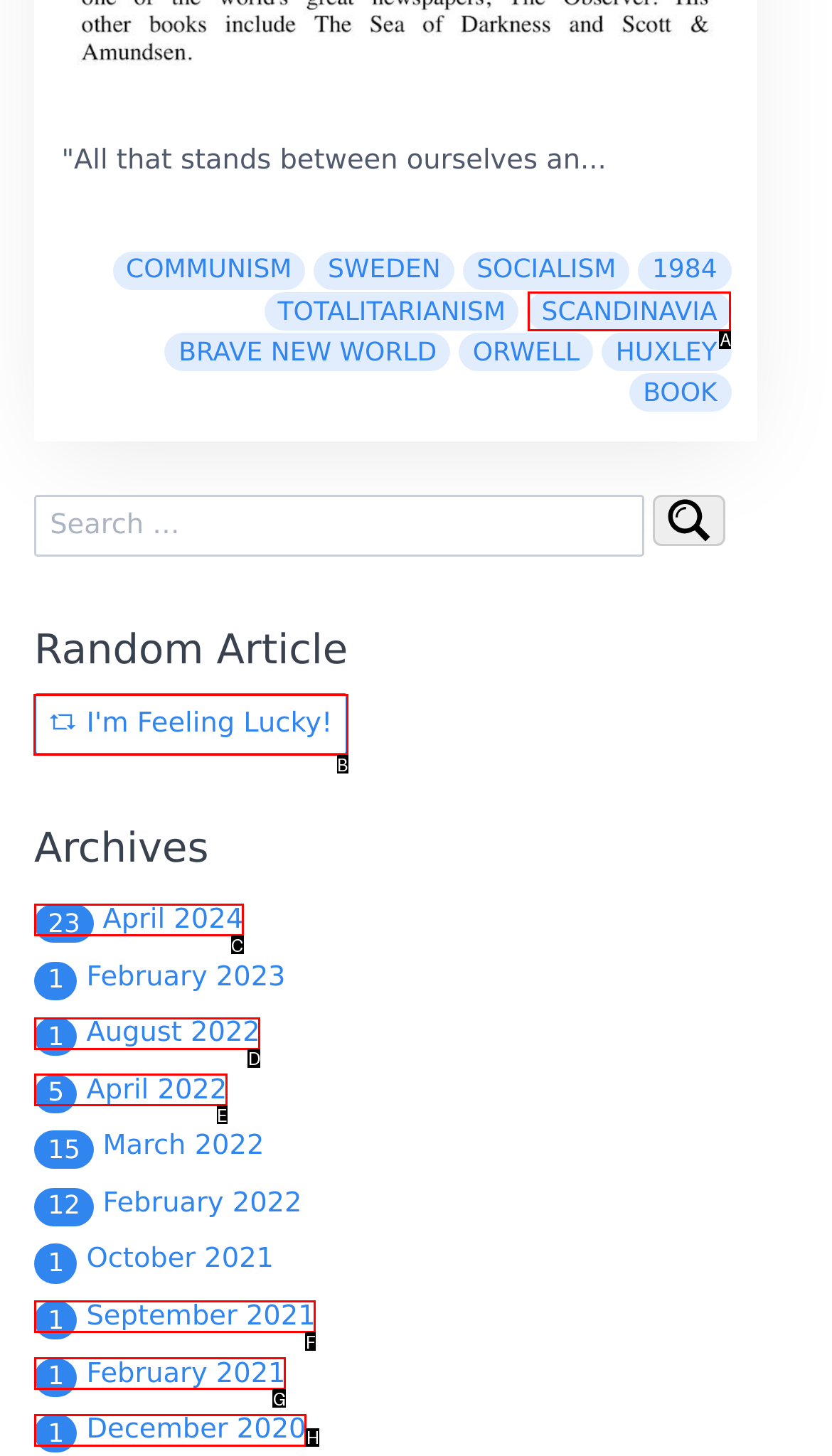Which letter corresponds to the correct option to complete the task: Click on the 'I'm Feeling Lucky!' button?
Answer with the letter of the chosen UI element.

B